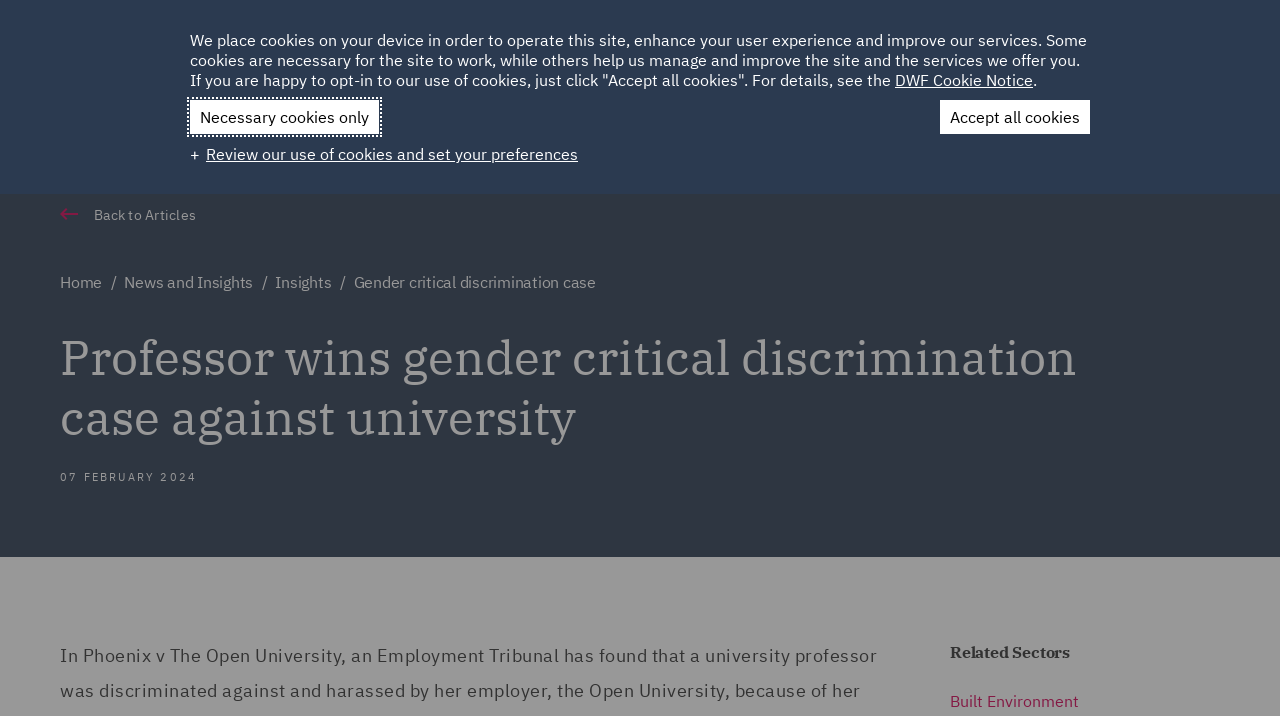Calculate the bounding box coordinates for the UI element based on the following description: "Client Login". Ensure the coordinates are four float numbers between 0 and 1, i.e., [left, top, right, bottom].

[0.828, 0.032, 0.868, 0.08]